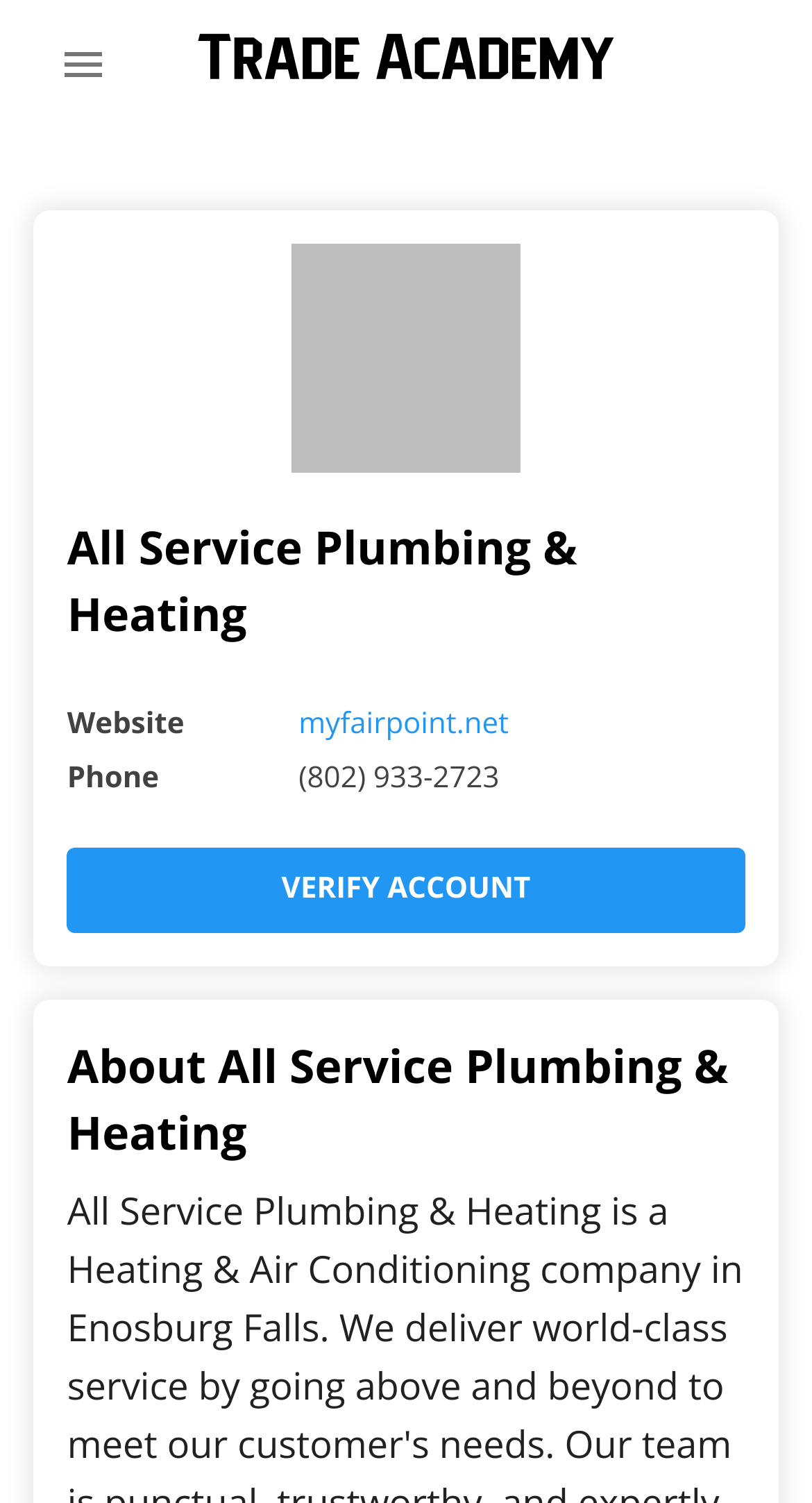Create a detailed summary of all the visual and textual information on the webpage.

The webpage is about All Service Plumbing & Heating, a company that provides plumbing and heating services. At the top of the page, there is a large image that spans almost the entire width of the page, taking up about 20% of the page's height. Below the image, there is a button located on the left side of the page.

On the right side of the page, there is a link with no descriptive text. Below this link, there is a smaller image of the company's logo, which is centered on the page. Next to the logo, there is a heading that reads "All Service Plumbing & Heating" in a prominent font size.

Below the heading, there are several lines of text that provide the company's contact information. The text is organized into two columns, with labels on the left and corresponding information on the right. The labels include "Website", "Phone", and the information includes the company's website URL and phone number.

Further down the page, there is a link that reads "VERIFY ACCOUNT" in a prominent font size. Below this link, there is a heading that reads "About All Service Plumbing & Heating", which suggests that the page may provide more information about the company's services and history.